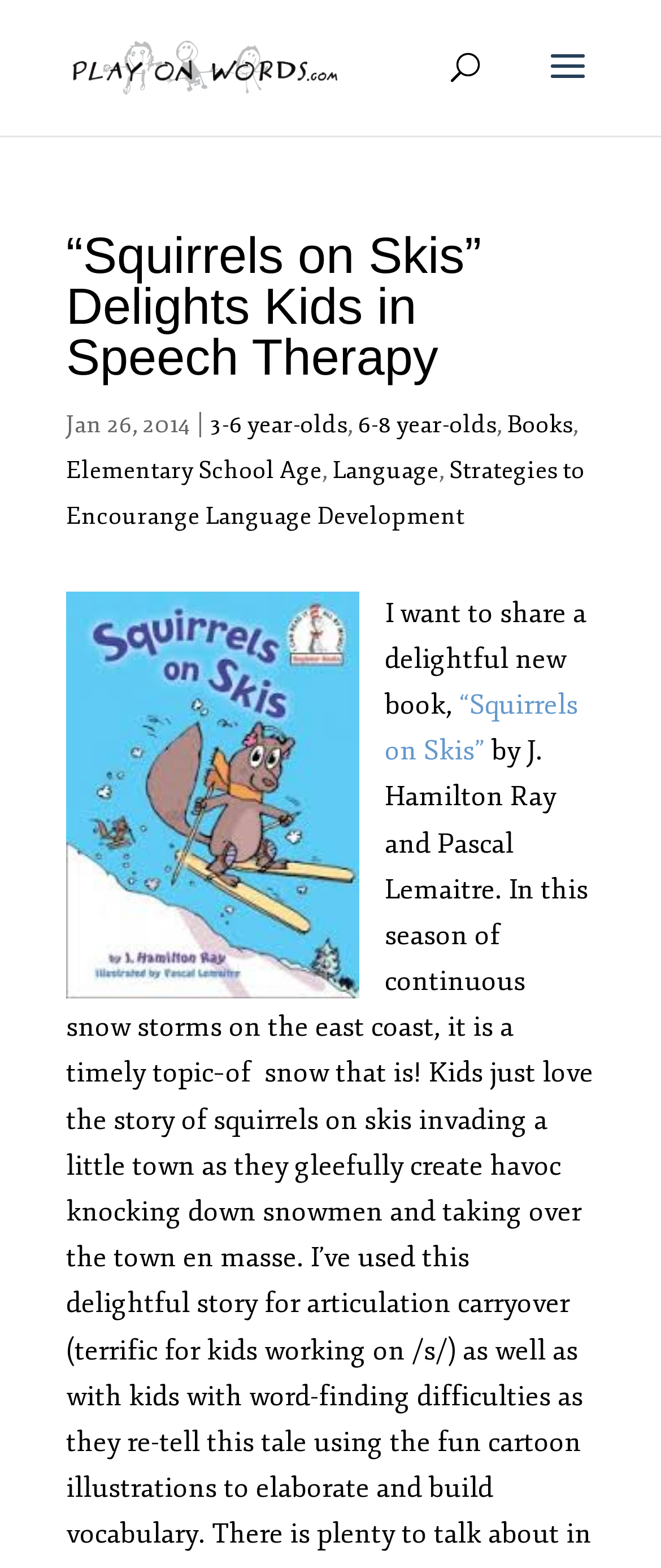Determine the bounding box coordinates (top-left x, top-left y, bottom-right x, bottom-right y) of the UI element described in the following text: alt="Play on Words"

[0.111, 0.034, 0.511, 0.052]